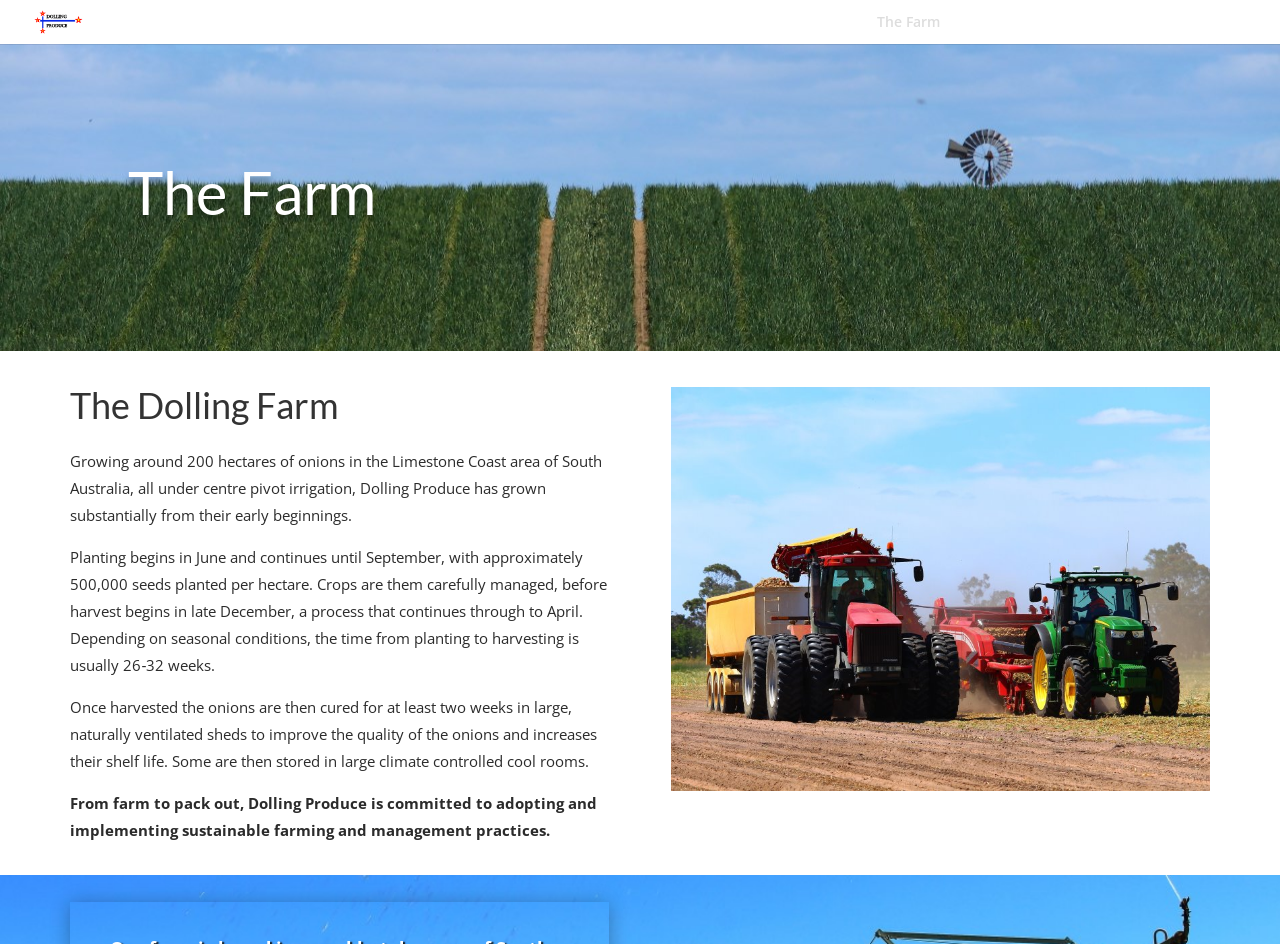Please provide a comprehensive response to the question below by analyzing the image: 
What is the name of the farm?

I determined the answer by reading the heading 'The Dolling Farm' which is a subheading under the main heading 'The Farm'.